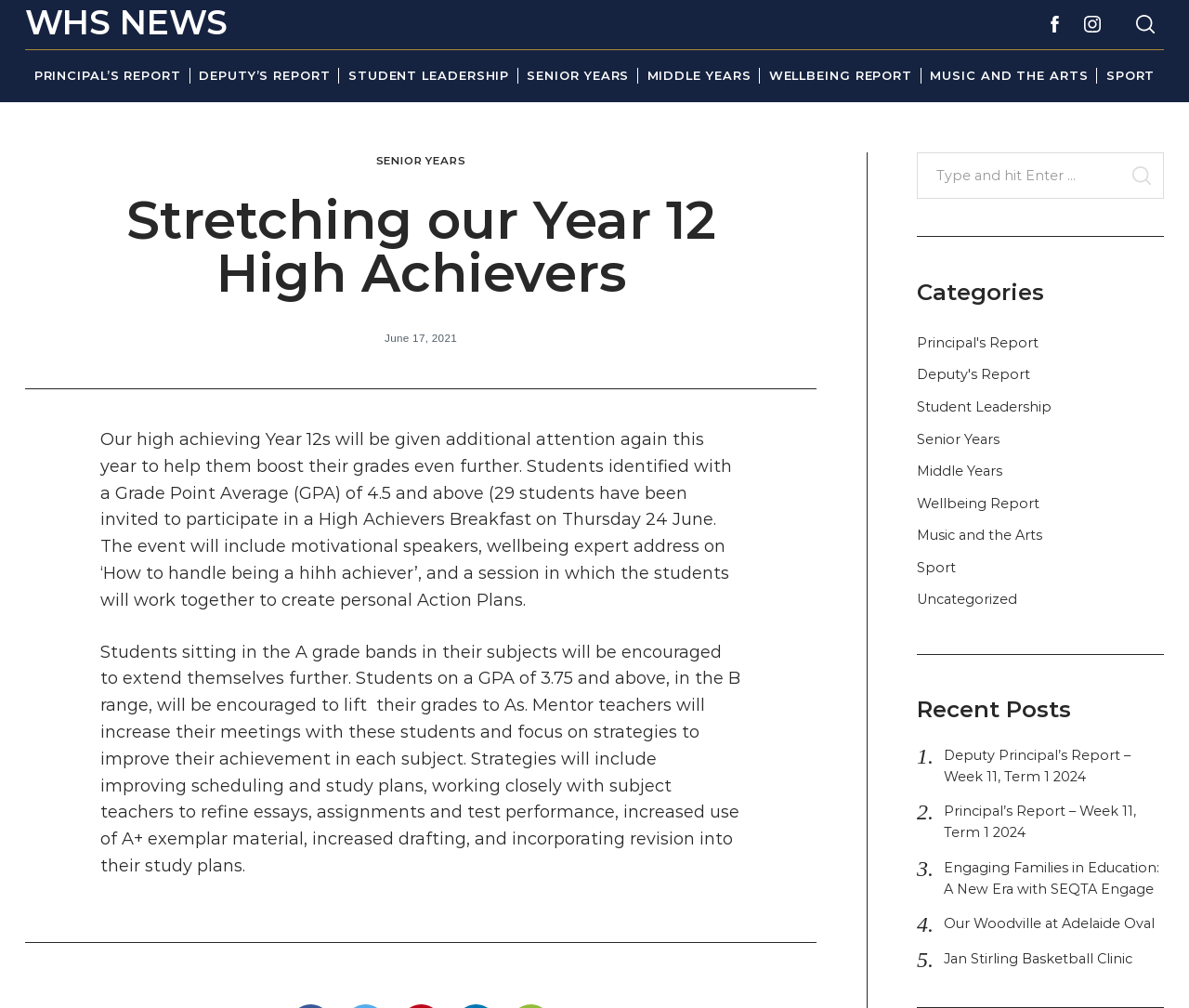Give a detailed explanation of the elements present on the webpage.

The webpage is about Woodville High School News, specifically focusing on stretching the achievements of Year 12 high achievers. At the top left, there is a link to "WHS NEWS" and a navigation menu with social links to Facebook and Instagram. Below this, there is a main navigation menu with links to various sections of the school, including the Principal's Report, Deputy's Report, Student Leadership, Senior Years, Middle Years, Wellbeing Report, Music and the Arts, and Sport.

The main content of the page is divided into two sections. On the left, there is a header with a link to "SENIOR YEARS" and a heading that reads "Stretching our Year 12 High Achievers". Below this, there is a paragraph of text that explains the school's plan to help high-achieving Year 12 students boost their grades further. The text mentions a High Achievers Breakfast event and strategies to improve student achievement, such as improving scheduling and study plans, working closely with subject teachers, and incorporating revision into their study plans.

On the right side of the page, there is a search bar with a label "Search for:" and a button to submit the search query. Below this, there are links to various categories, including Principal's Report, Deputy's Report, Student Leadership, Senior Years, Middle Years, Wellbeing Report, Music and the Arts, Sport, and Uncategorized. Further down, there are links to recent posts, including reports from the Deputy Principal and Principal, as well as articles about engaging families in education and school events.